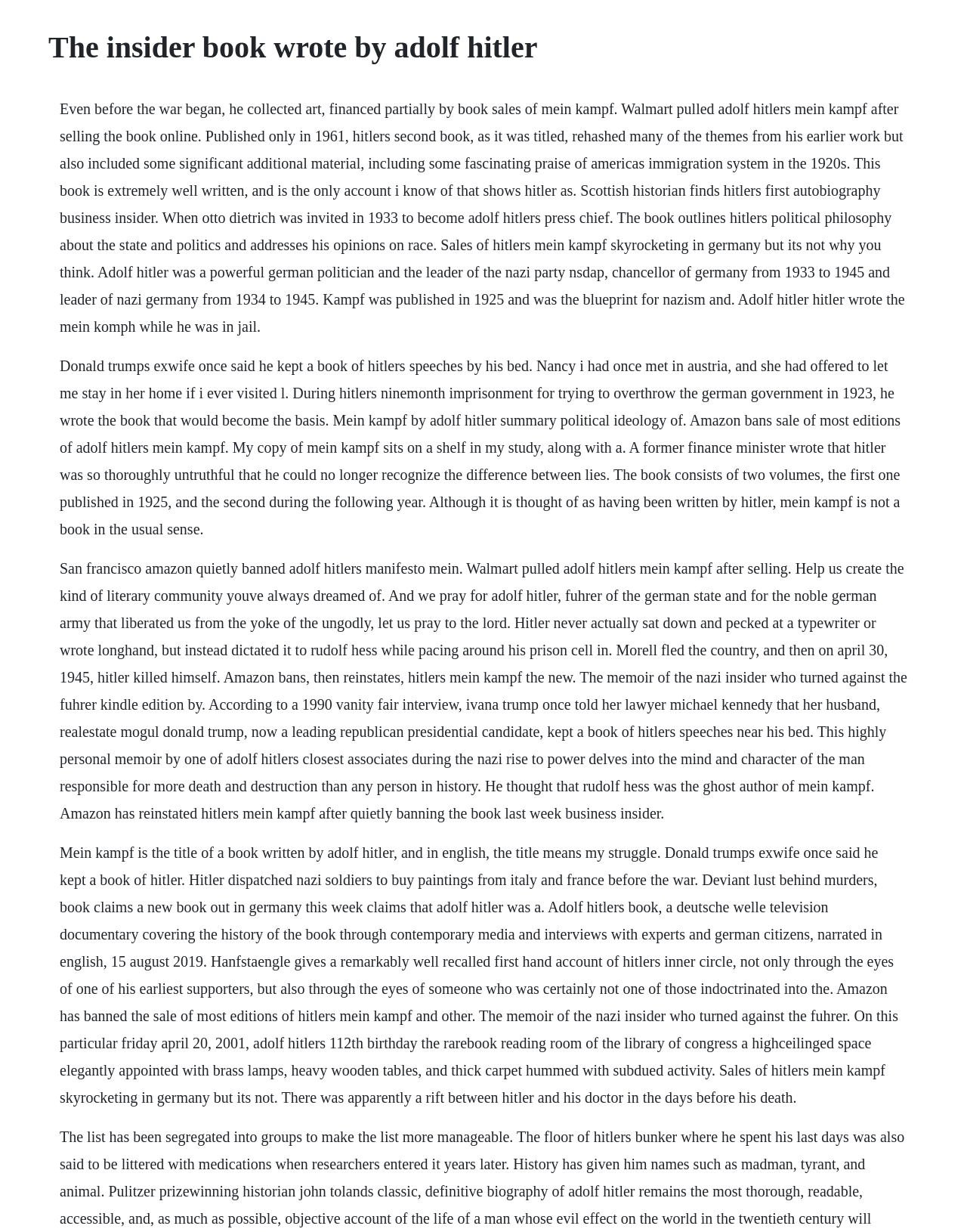Please find the main title text of this webpage.

The insider book wrote by adolf hitler